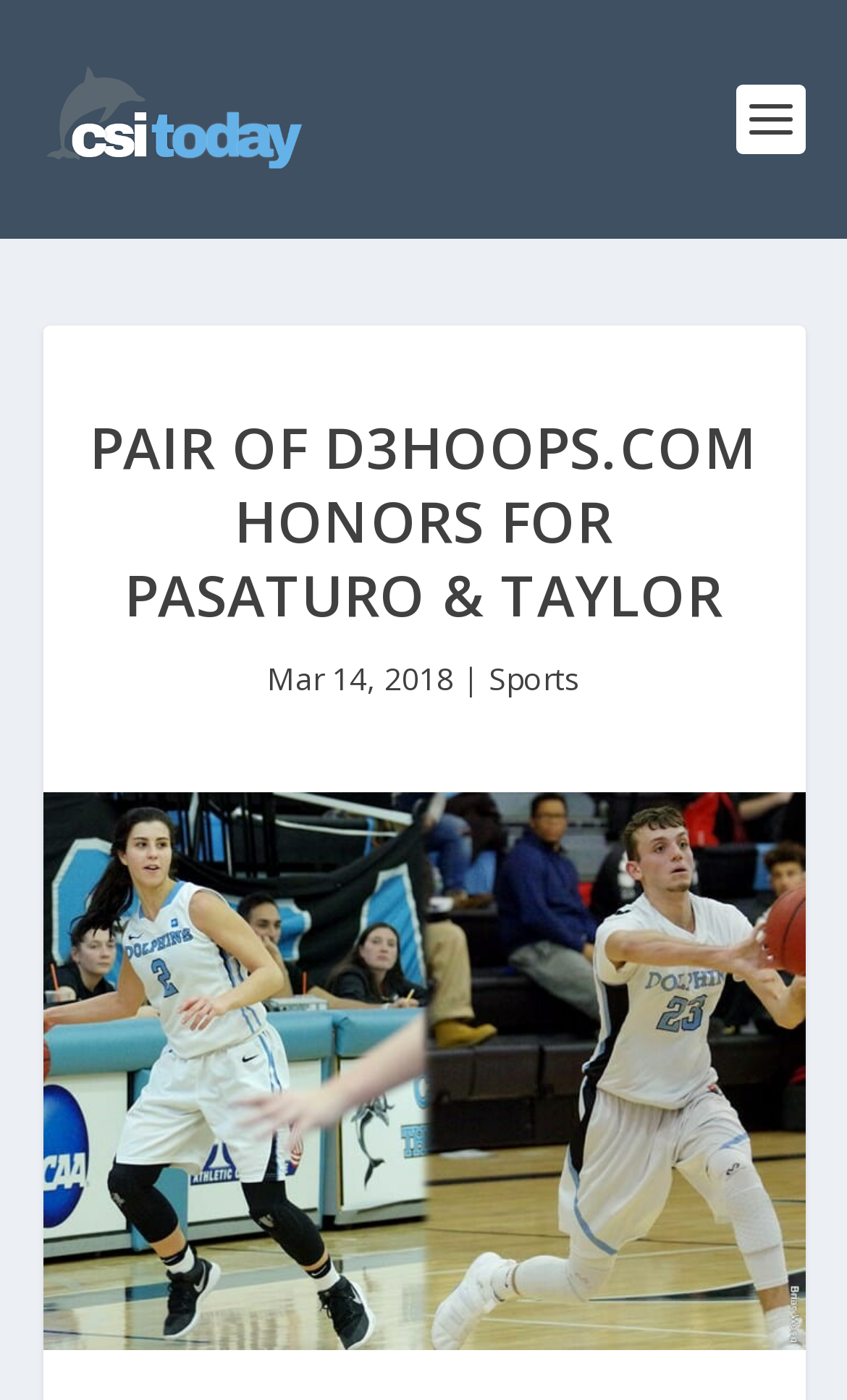Given the webpage screenshot, identify the bounding box of the UI element that matches this description: "alt="CSI Today"".

[0.05, 0.047, 0.36, 0.124]